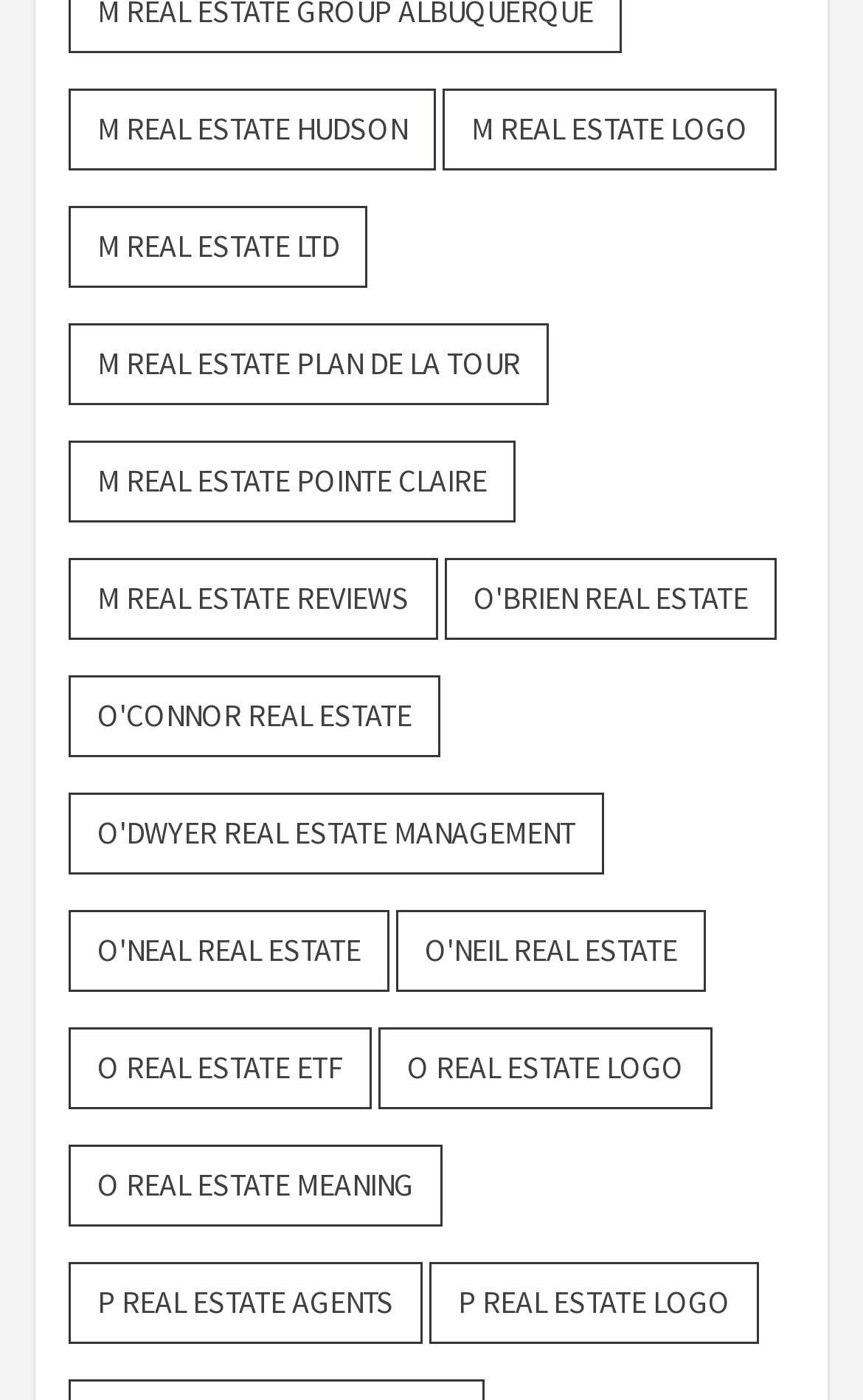Answer the following query concisely with a single word or phrase:
What is the first real estate company listed?

M Real Estate Hudson